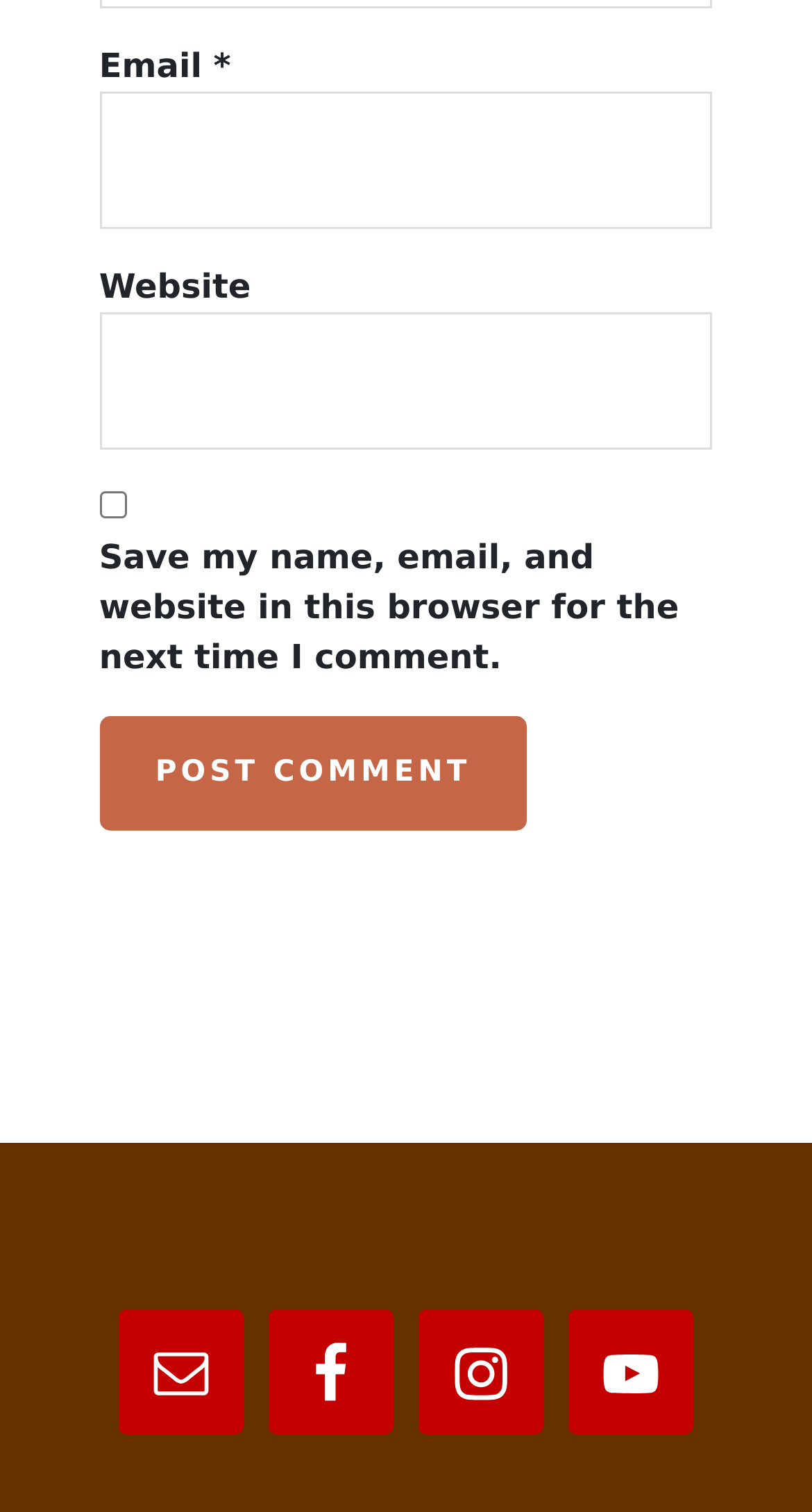Please give a concise answer to this question using a single word or phrase: 
How many social media links are present?

4